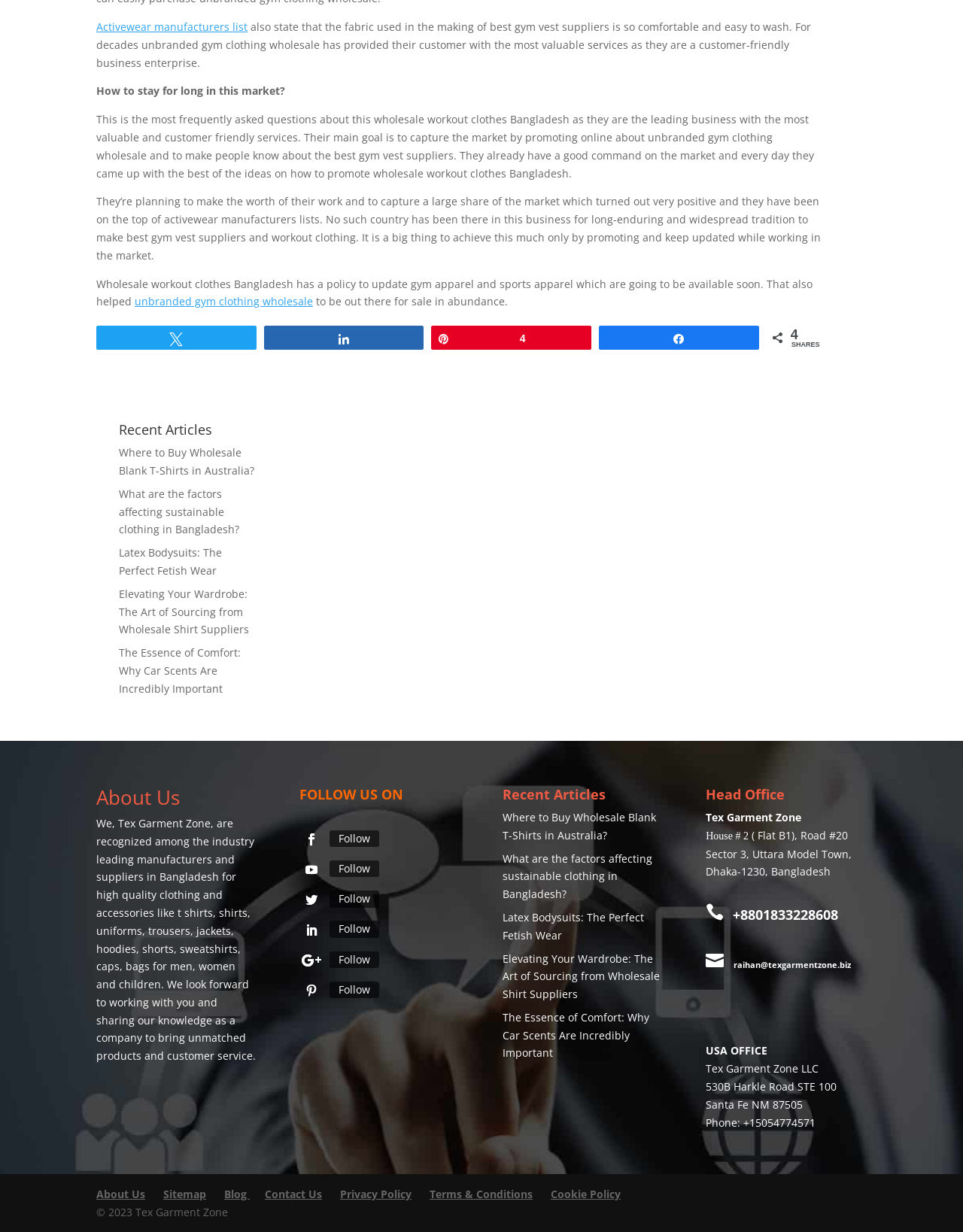What is the main goal of Wholesale workout clothes Bangladesh?
Give a detailed response to the question by analyzing the screenshot.

According to the text, the main goal of Wholesale workout clothes Bangladesh is to capture a large share of the market by promoting online and making people know about the best gym vest suppliers.